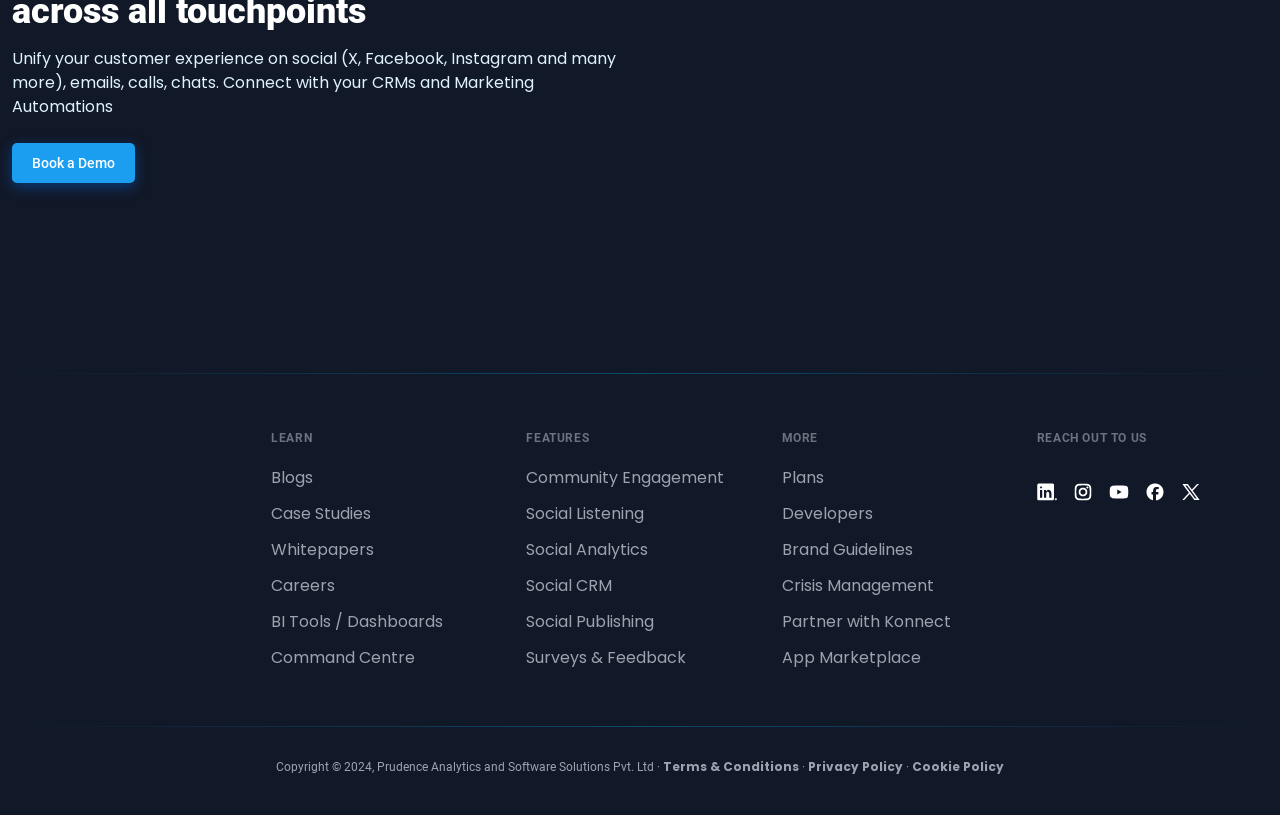Identify the bounding box coordinates of the HTML element based on this description: "Blogs".

[0.212, 0.572, 0.392, 0.601]